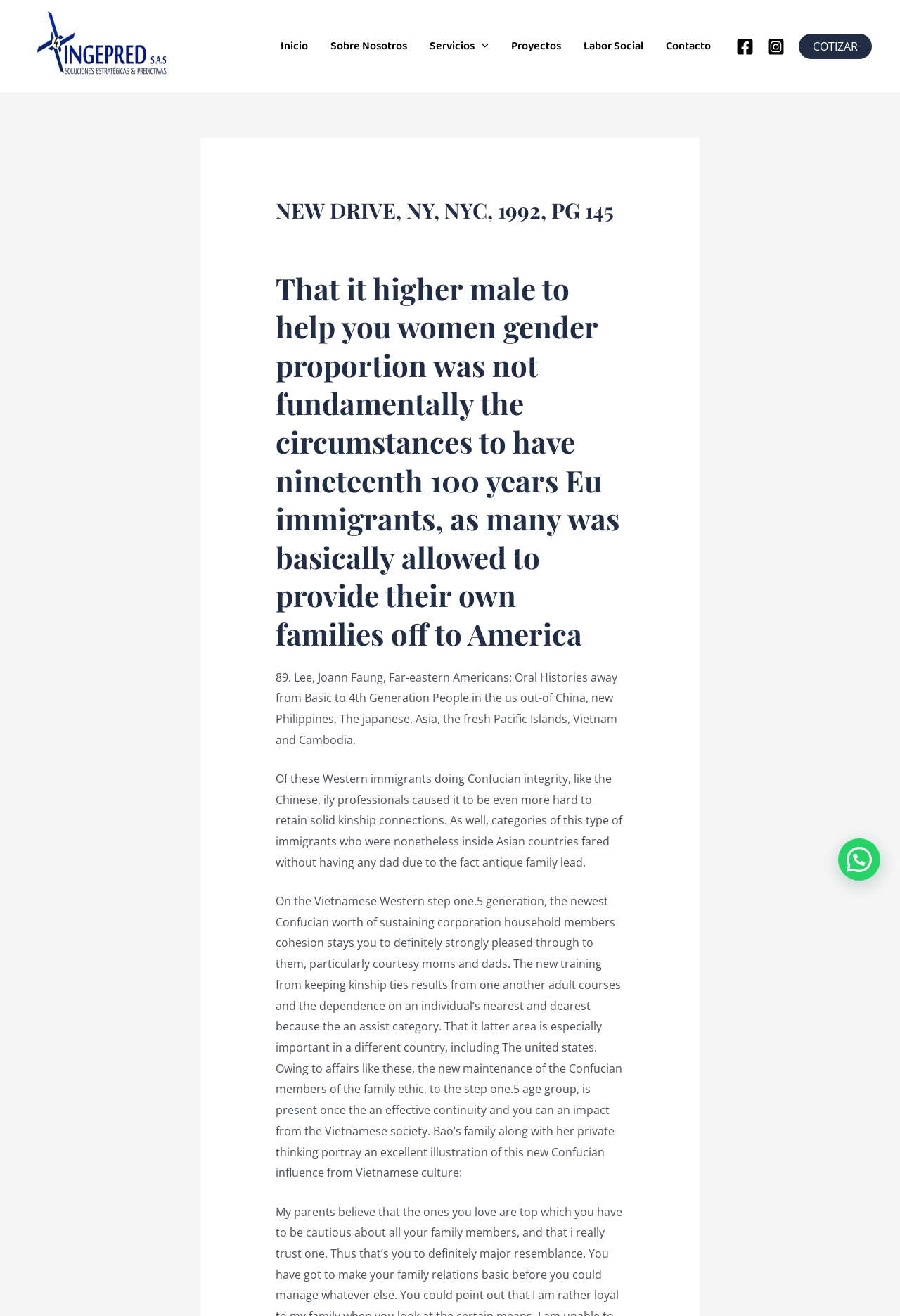Find the bounding box coordinates for the area that must be clicked to perform this action: "Click on COTIZAR".

[0.888, 0.025, 0.969, 0.045]